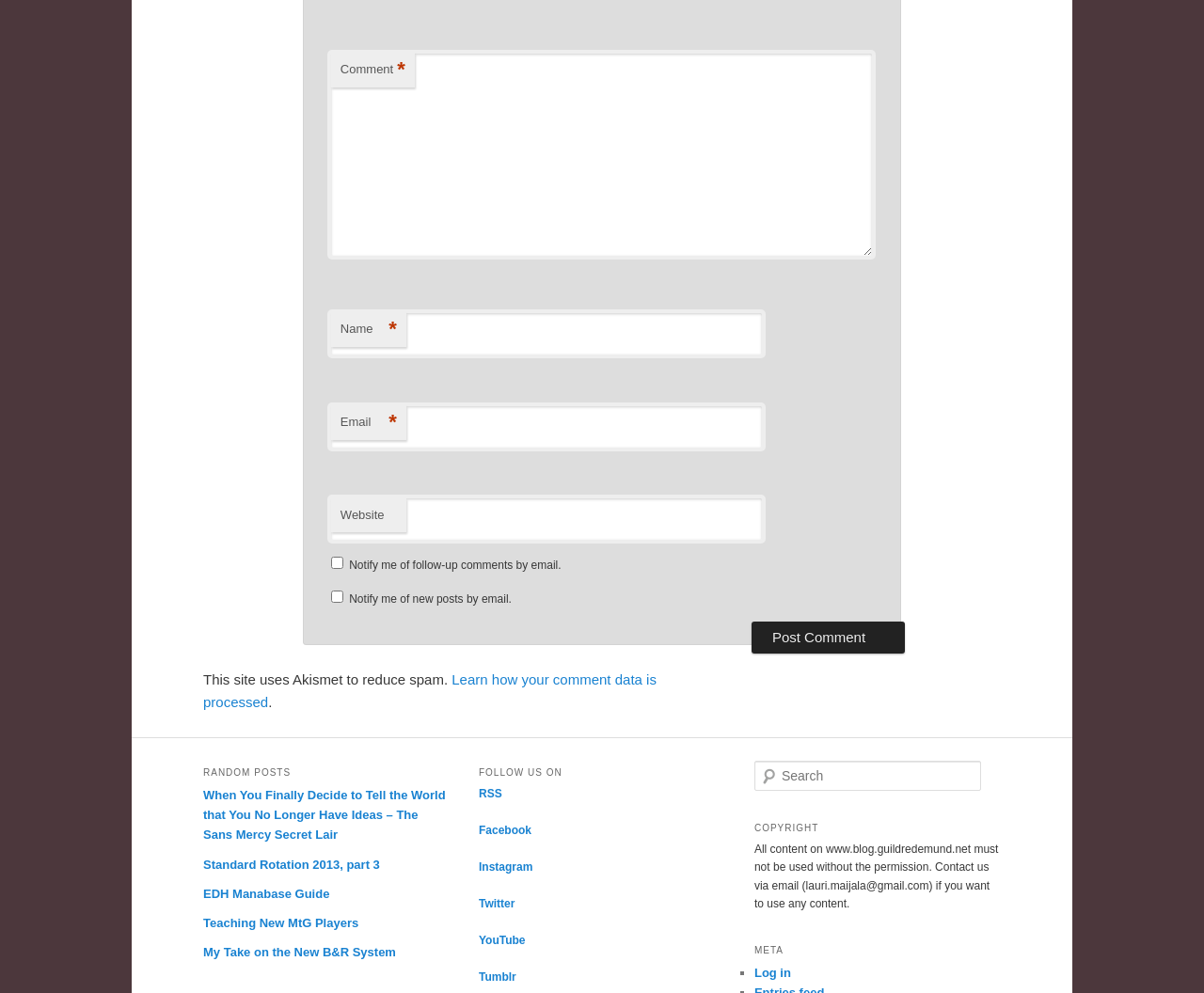Can you find the bounding box coordinates for the UI element given this description: "parent_node: Name name="author""? Provide the coordinates as four float numbers between 0 and 1: [left, top, right, bottom].

[0.272, 0.311, 0.636, 0.361]